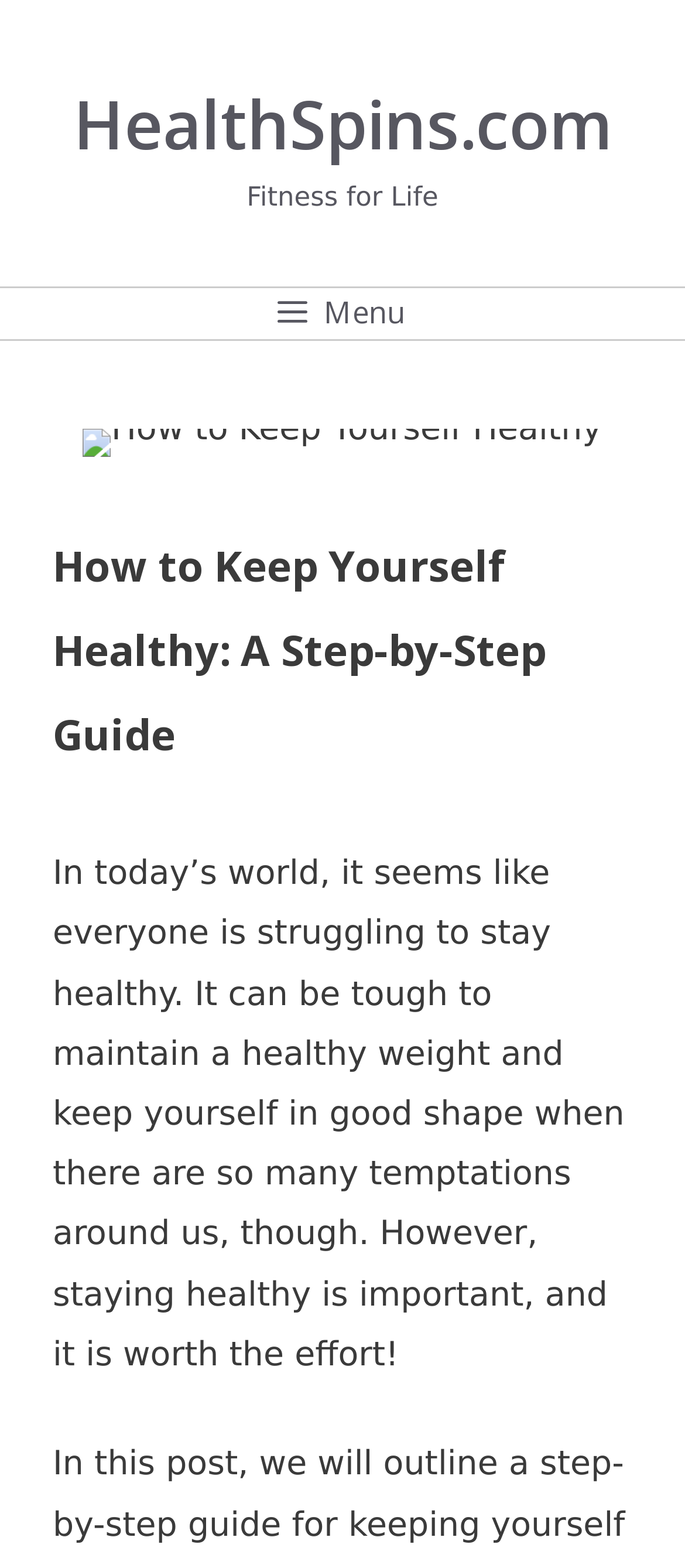Create a detailed summary of all the visual and textual information on the webpage.

The webpage is a health-related article titled "How to Keep Yourself Healthy: A Step-by-Step Guide" on HealthSpins.com. At the top of the page, there is a banner with the site's name, "HealthSpins.com", and a subtitle "Fitness for Life". Below the banner, there is a primary navigation menu with a "Menu" button that can be expanded.

The main content of the page starts with an image related to the article's title, "How to Keep Yourself Healthy". Above the image, there is a heading with the same title as the article. The article begins with a paragraph of text that discusses the challenges of staying healthy in today's world, where temptations are abundant, and emphasizes the importance of maintaining good health.

The layout of the page is organized, with clear headings and concise text. The image is prominently displayed, and the navigation menu is easily accessible at the top of the page. Overall, the webpage appears to be a informative and helpful resource for individuals seeking to improve their health and wellness.